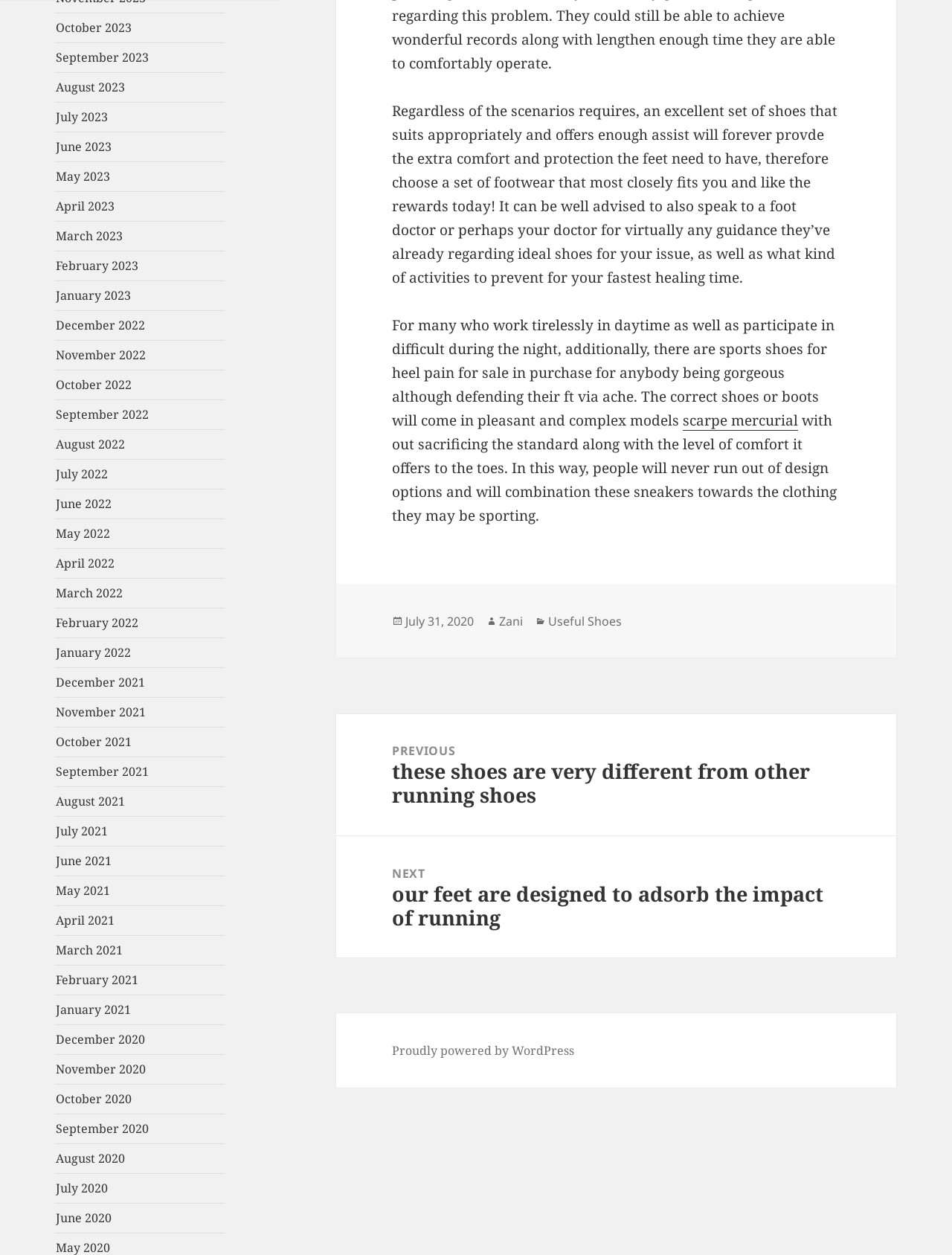Select the bounding box coordinates of the element I need to click to carry out the following instruction: "Click on October 2023".

[0.059, 0.016, 0.139, 0.029]